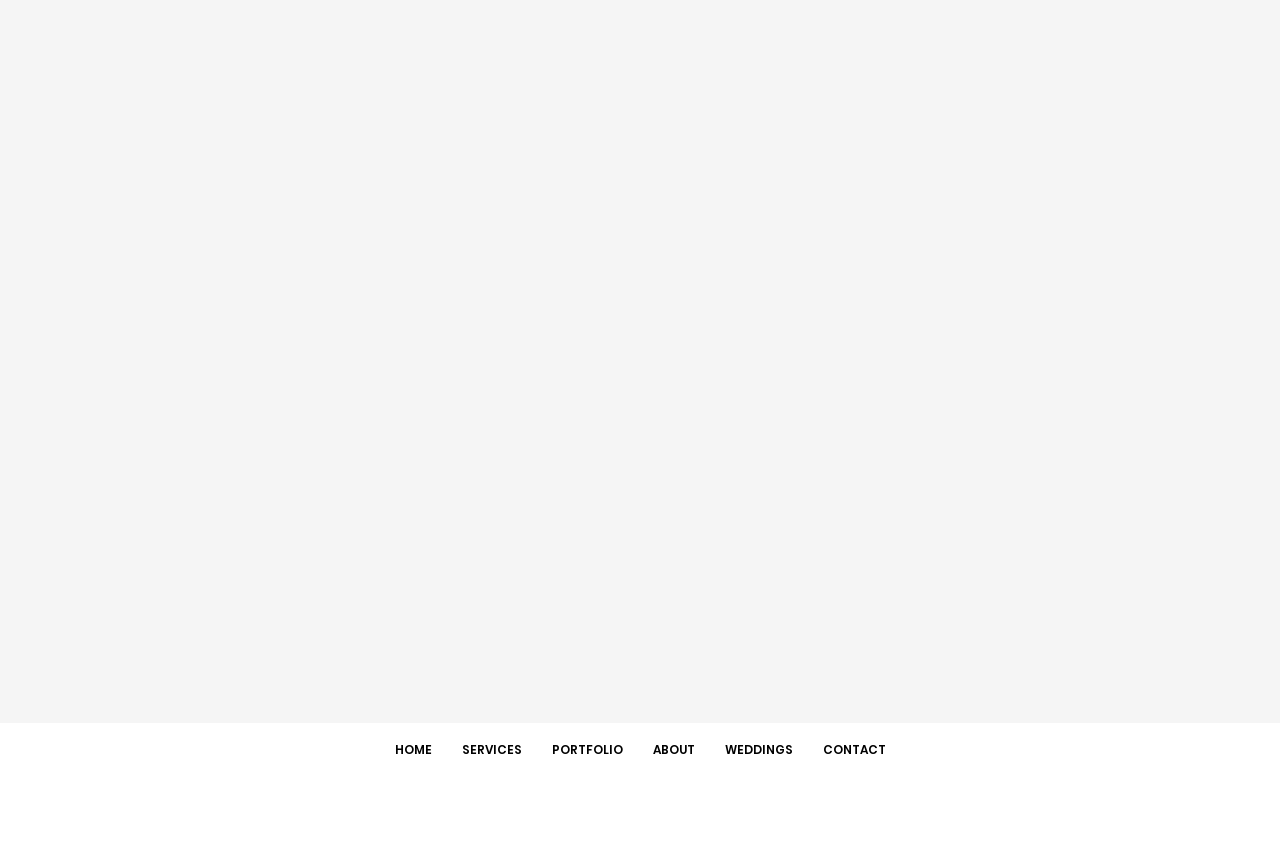What is the topic of the image?
Refer to the image and provide a thorough answer to the question.

The image has a description 'Brand and event videographer near me in San Diego', which suggests that the topic of the image is related to videography, possibly a brand or event videographer.